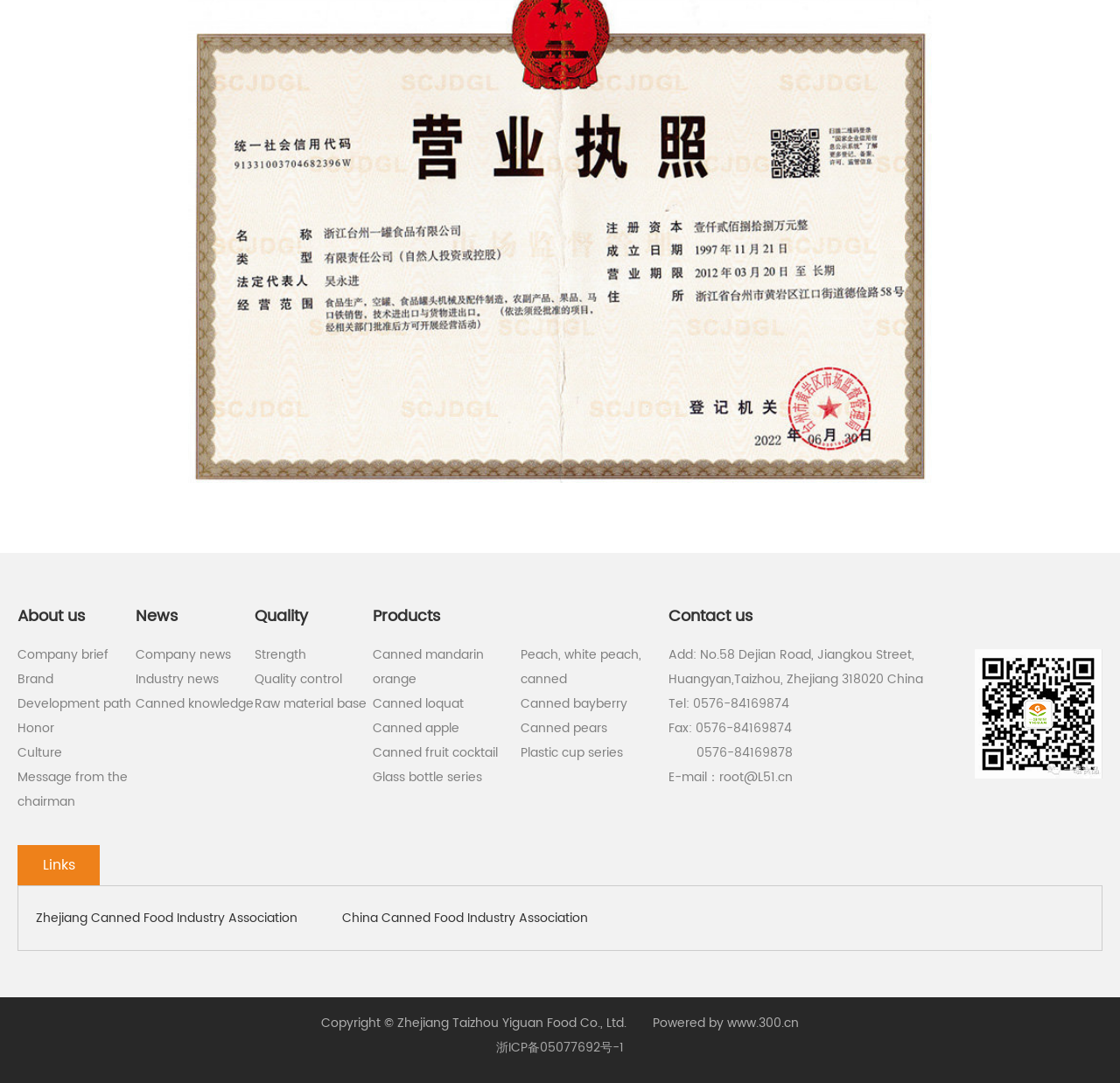Provide the bounding box coordinates of the HTML element described by the text: "News".

[0.121, 0.558, 0.227, 0.582]